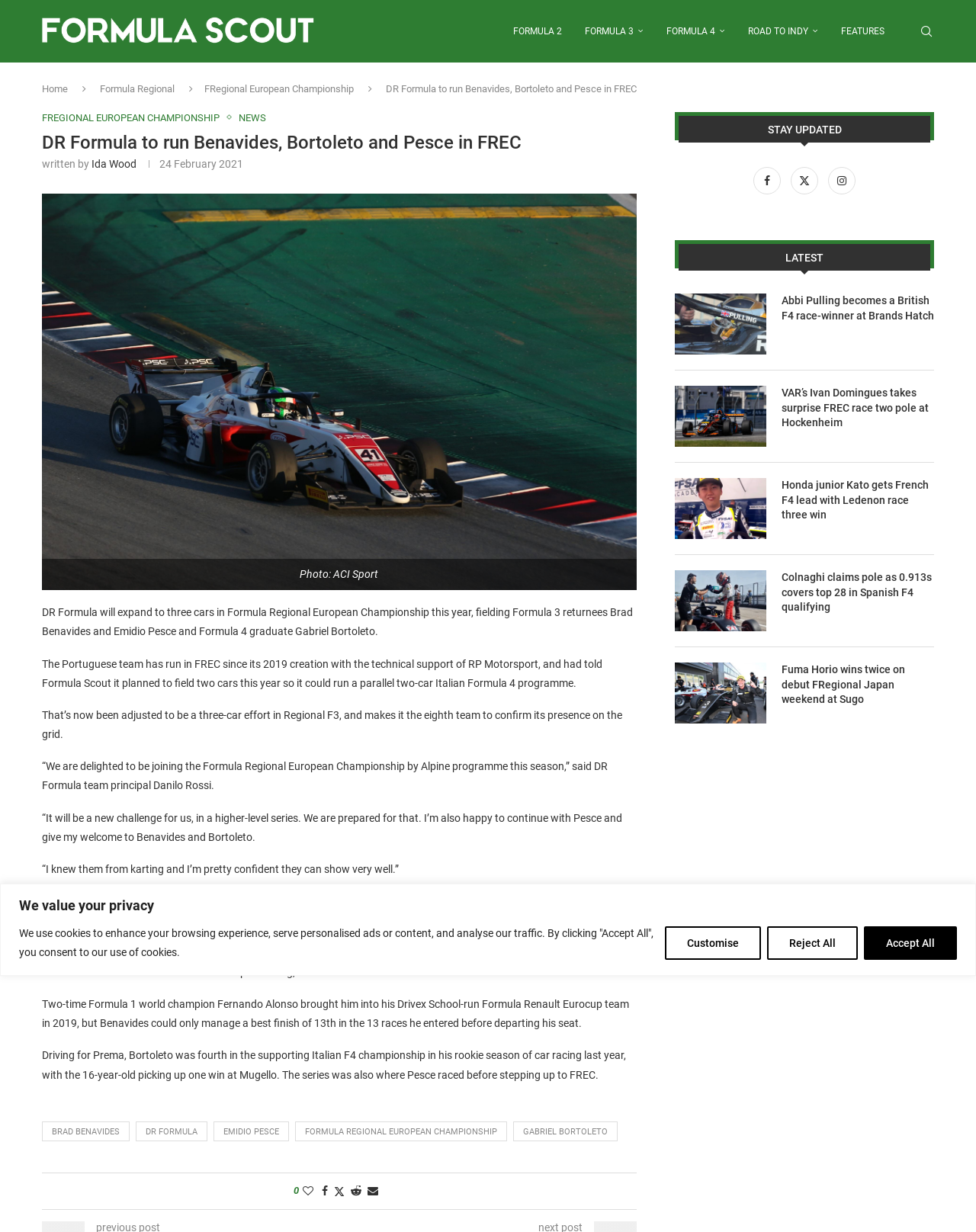Produce a meticulous description of the webpage.

This webpage is about a news article from Formula Scout, a website that covers Formula racing news. At the top of the page, there is a banner with a privacy policy notification, which includes buttons to customize, reject, or accept all cookies. Below the banner, there is a layout table with several links to different Formula racing categories, including Formula 2, Formula 3, Formula 4, and Road to Indy.

On the left side of the page, there is a navigation menu with links to the home page, Formula Regional, FRegional European Championship, and other related categories. Above the navigation menu, there is a heading that reads "DR Formula to run Benavides, Bortoleto and Pesce in FREC".

The main content of the page is an article about DR Formula expanding to three cars in the Formula Regional European Championship, with drivers Brad Benavides, Emidio Pesce, and Gabriel Bortoleto. The article includes a photo of the drivers, credited to ACI Sport, and several paragraphs of text describing the team's plans and the drivers' backgrounds.

Below the article, there are several links to related articles, including "Like this post", "Share on Facebook", "Share on Twitter", and "Share via Email". On the right side of the page, there are two complementary sections, one with a heading "STAY UPDATED" and links to the website's social media profiles, and another with a heading "LATEST" and links to several recent news articles.

Overall, the webpage is well-organized and easy to navigate, with a clear focus on providing news and information about Formula racing.